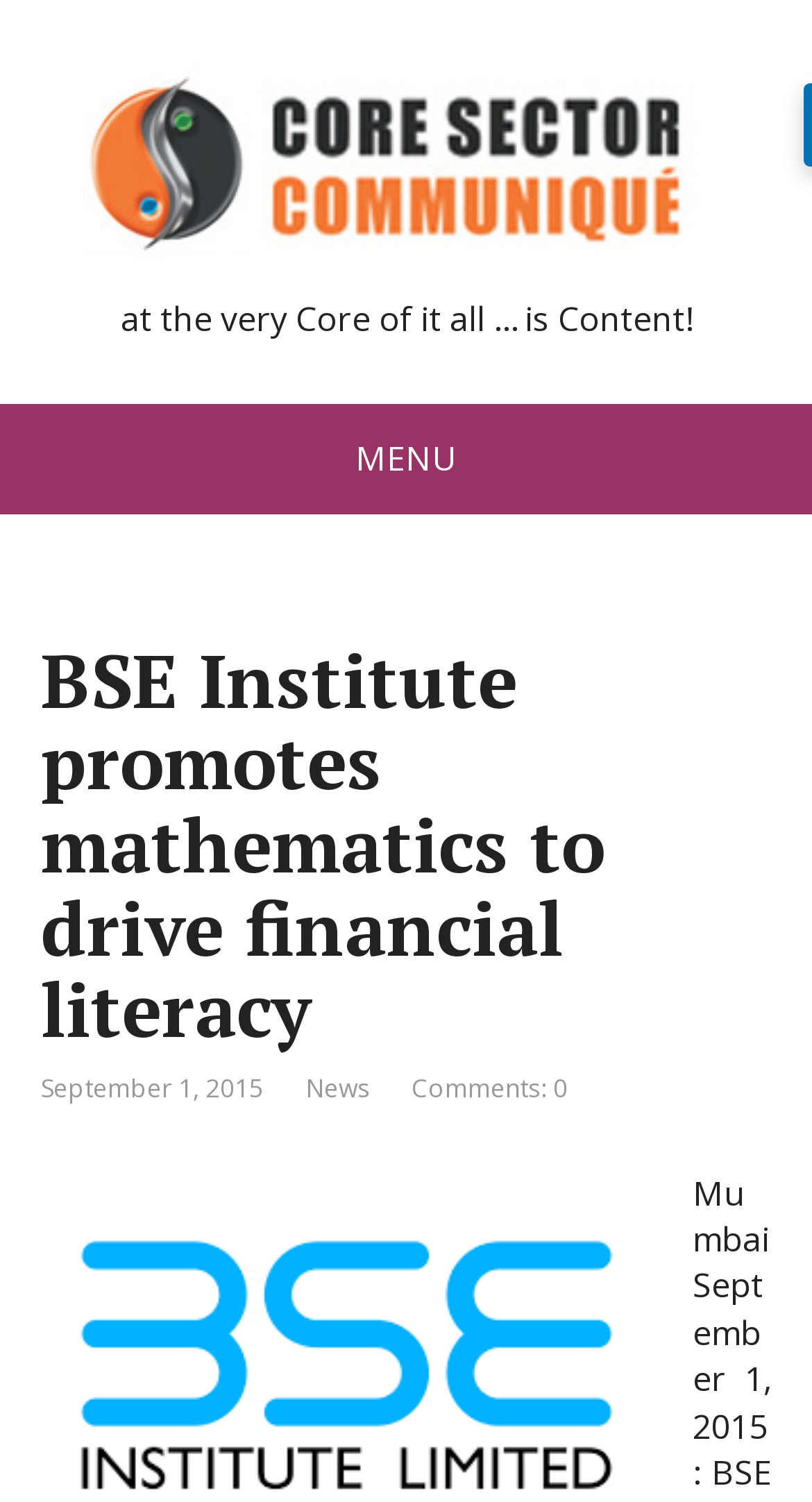What is the menu option on the webpage?
Please give a detailed and elaborate explanation in response to the question.

I found the answer by looking at the link element with the text 'News' which is a child element of the 'MENU' StaticText element.